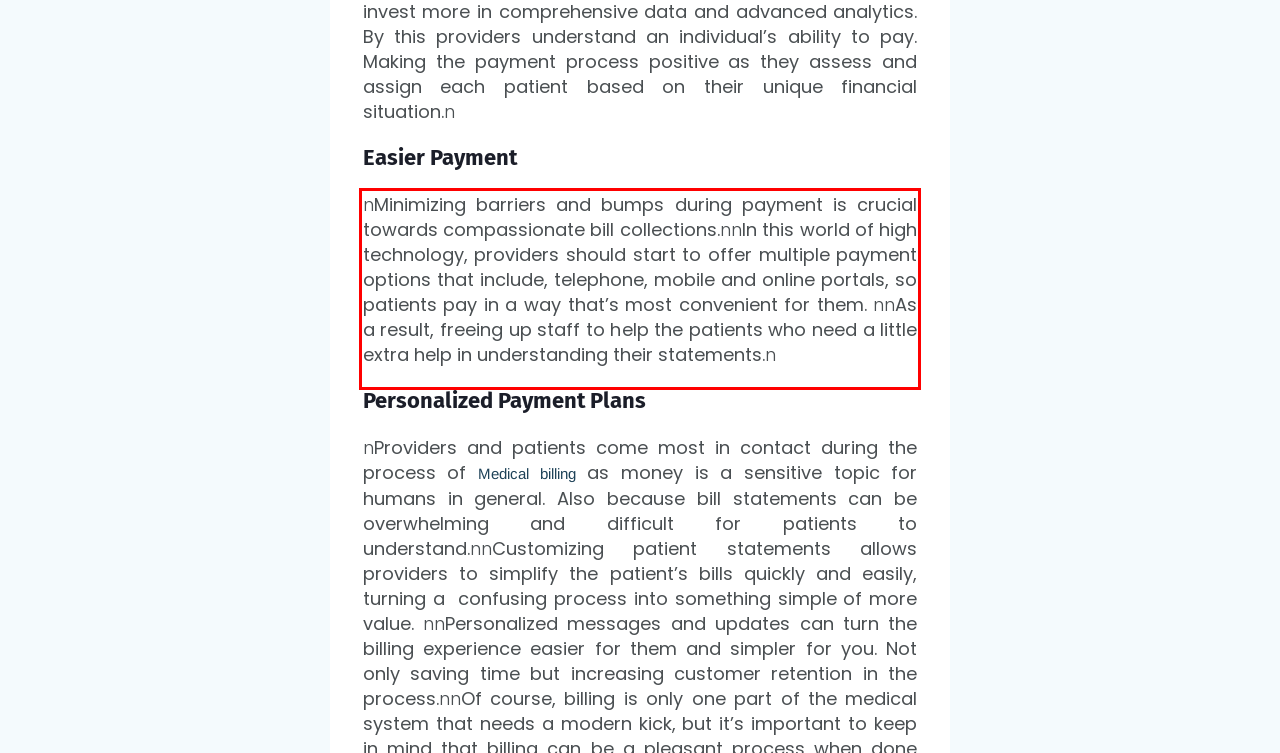With the given screenshot of a webpage, locate the red rectangle bounding box and extract the text content using OCR.

nMinimizing barriers and bumps during payment is crucial towards compassionate bill collections.nnIn this world of high technology, providers should start to offer multiple payment options that include, telephone, mobile and online portals, so patients pay in a way that’s most convenient for them. nnAs a result, freeing up staff to help the patients who need a little extra help in understanding their statements.n